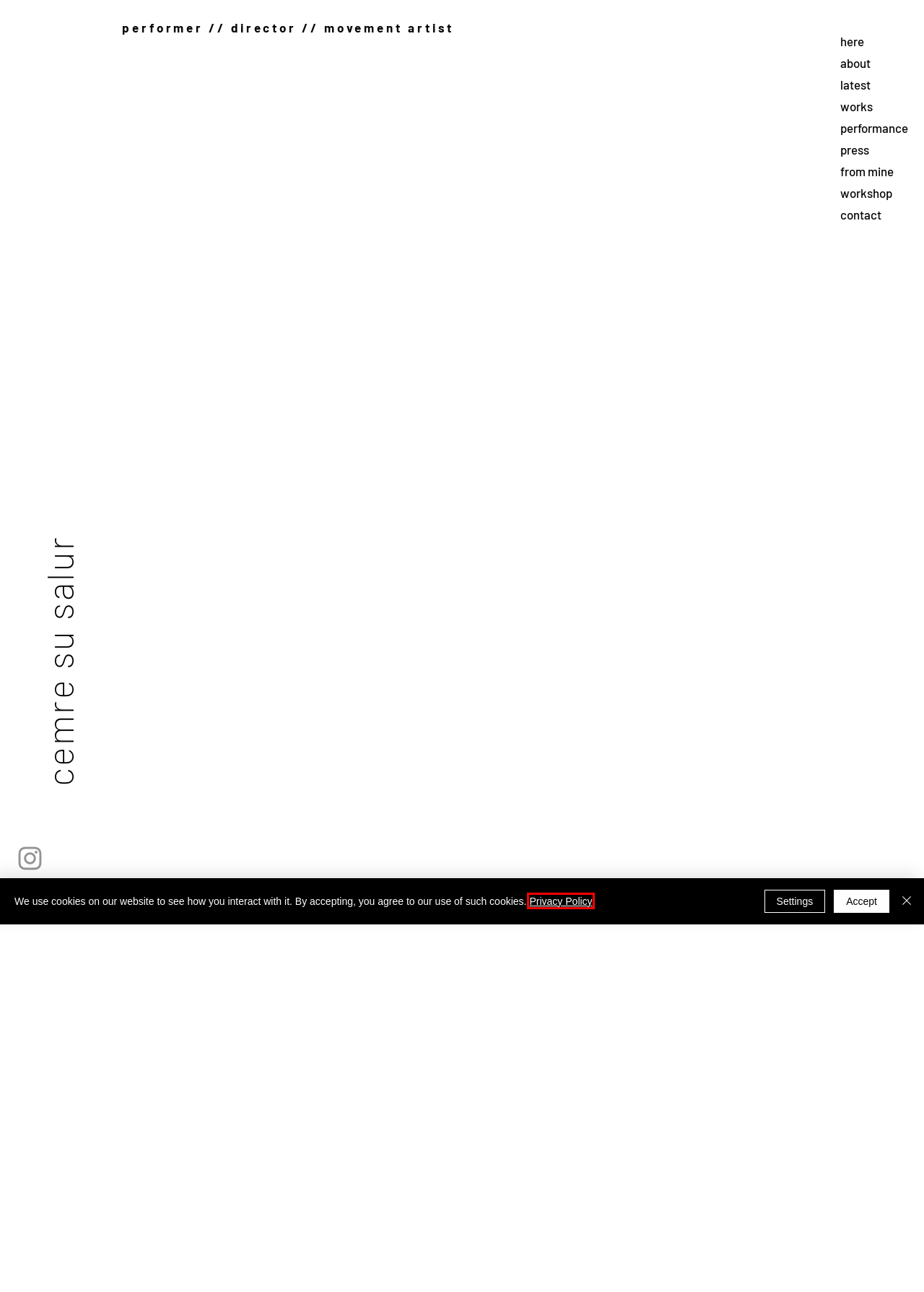You are provided with a screenshot of a webpage that includes a red rectangle bounding box. Please choose the most appropriate webpage description that matches the new webpage after clicking the element within the red bounding box. Here are the candidates:
A. works | cemre su salur
B. privacy policy | cemre su salur
C. theatre artist | cemre su salur
D. performance | cemre su salur
E. press | cemre su salur
F. from mine | cemre su salur
G. contact | cemre su salur
H. latest | cemre su salur

B